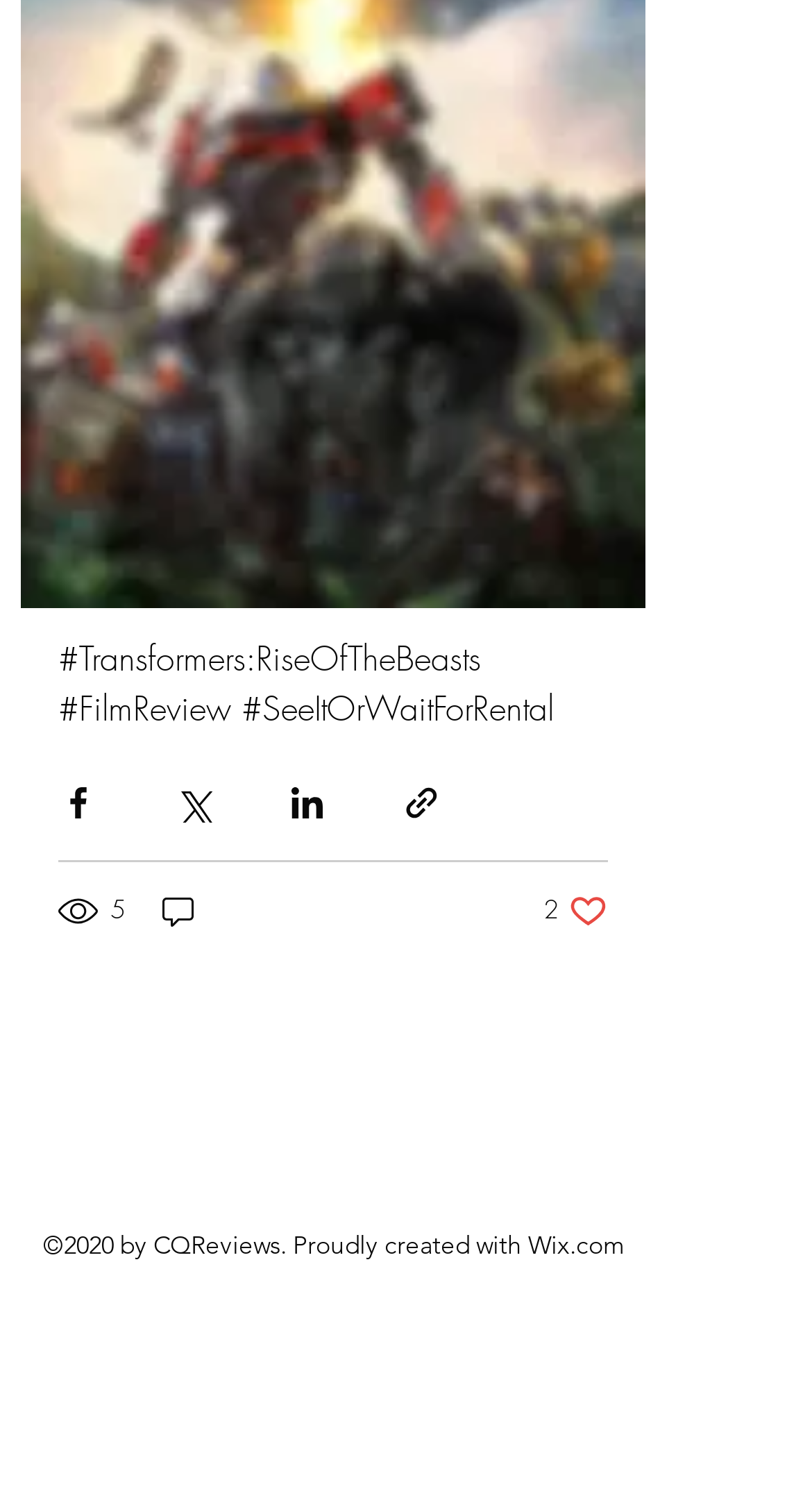What social media platforms are available for sharing?
Kindly give a detailed and elaborate answer to the question.

The social media platforms available for sharing are mentioned in the link elements 'Facebook', 'Twitter', and 'LinkedIn' with bounding box coordinates [0.308, 0.755, 0.359, 0.783], [0.385, 0.755, 0.436, 0.783], and [0.462, 0.755, 0.513, 0.783] respectively.